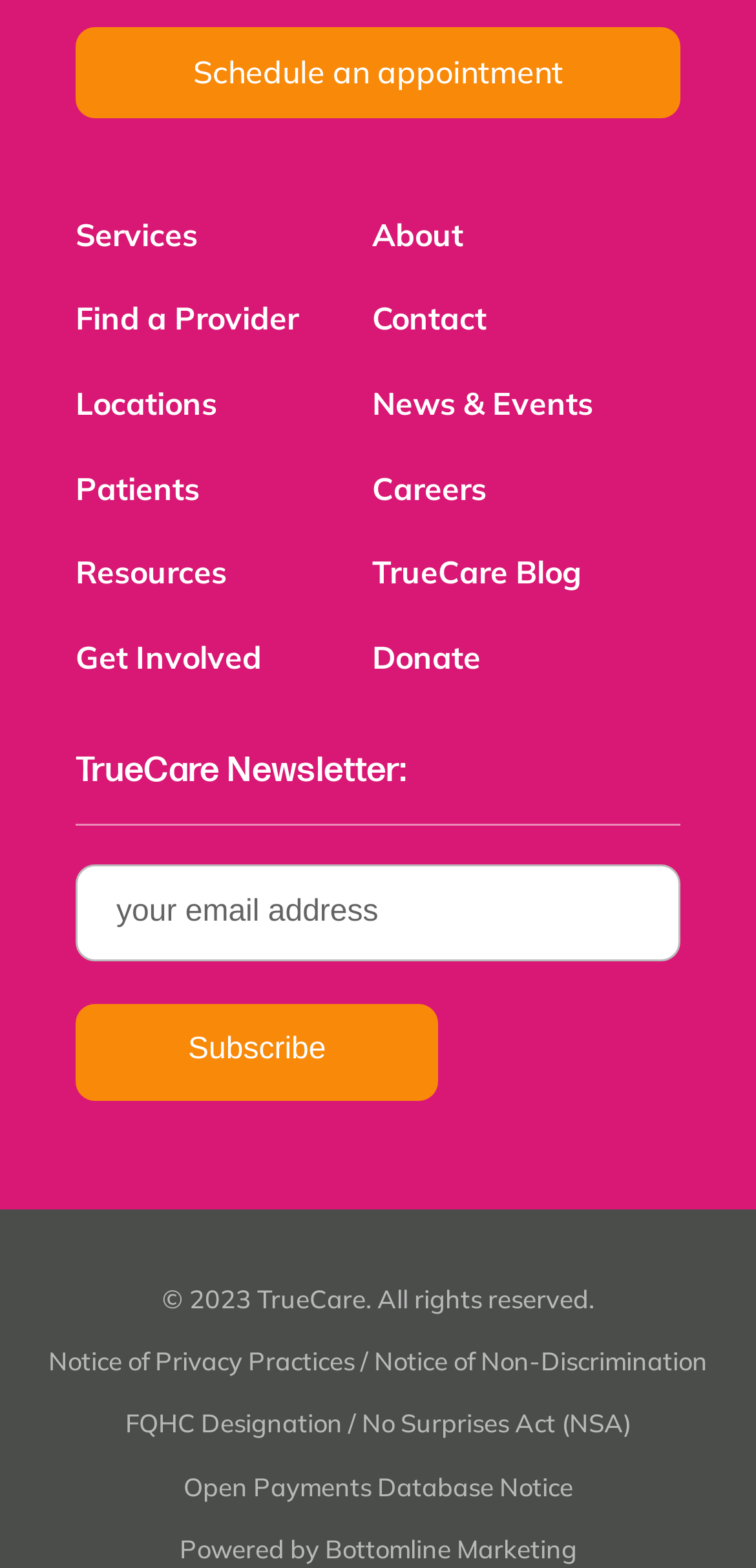What is the first link on the webpage?
Refer to the screenshot and respond with a concise word or phrase.

Schedule an appointment